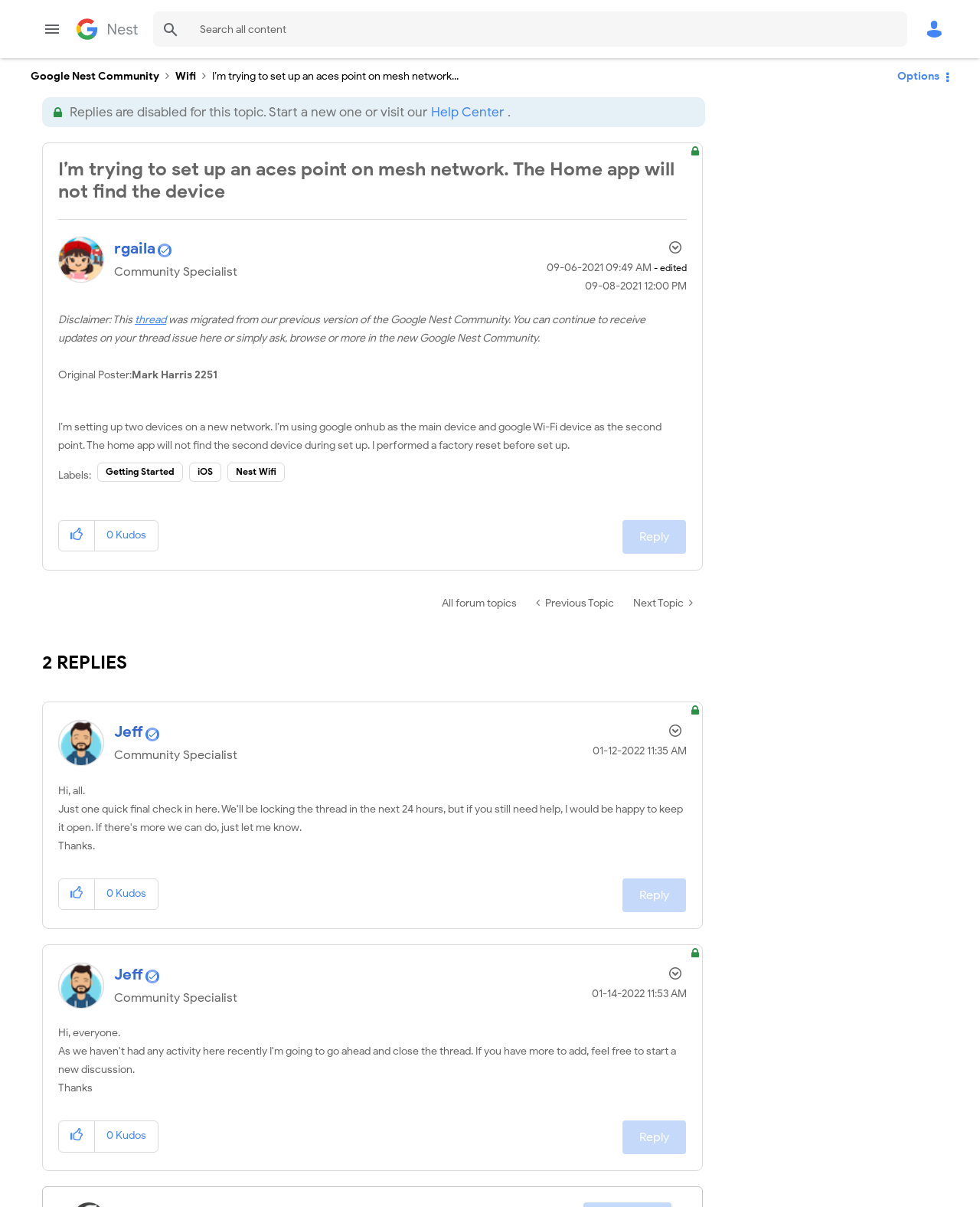Determine the bounding box coordinates of the area to click in order to meet this instruction: "View profile of rgaila".

[0.116, 0.198, 0.159, 0.214]